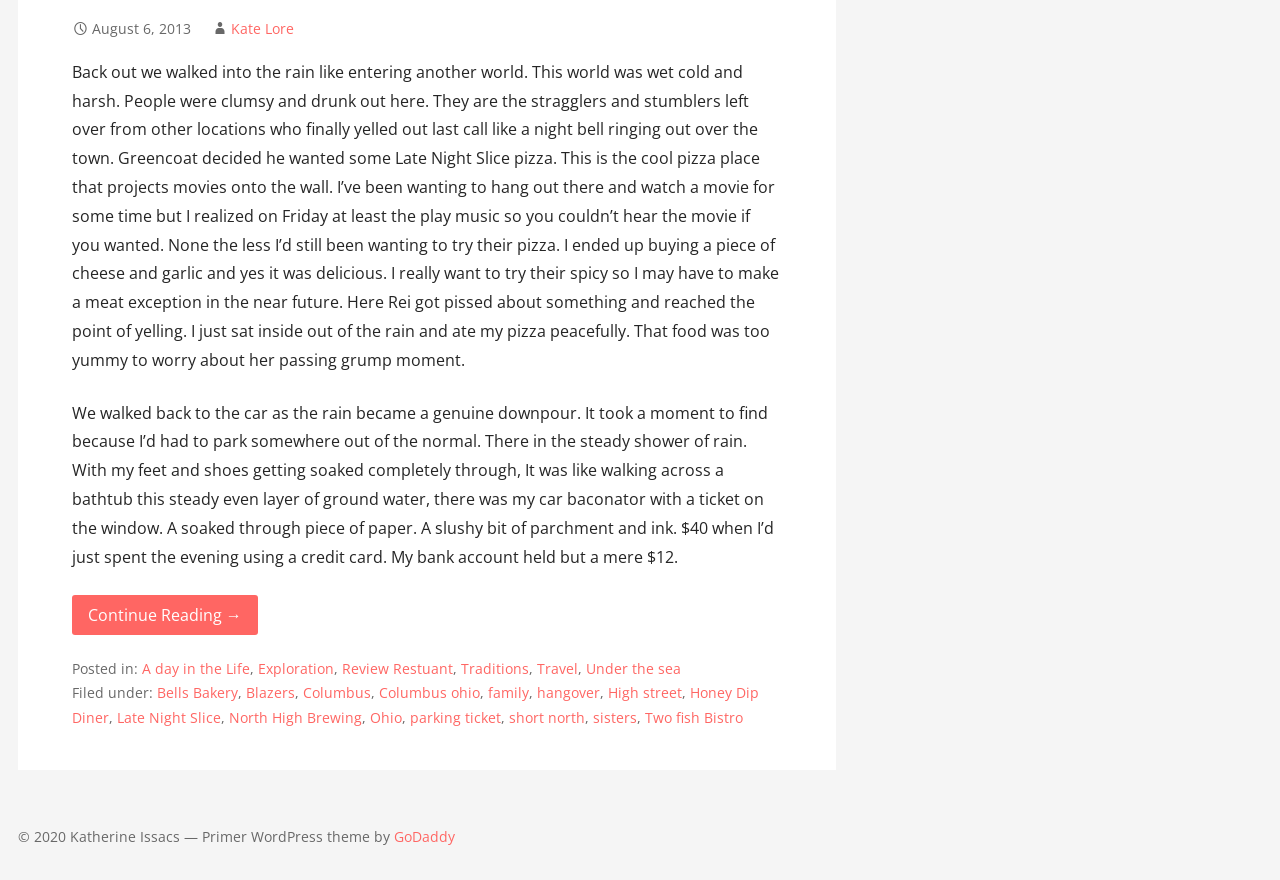What is the date mentioned at the top of the page?
Relying on the image, give a concise answer in one word or a brief phrase.

August 6, 2013